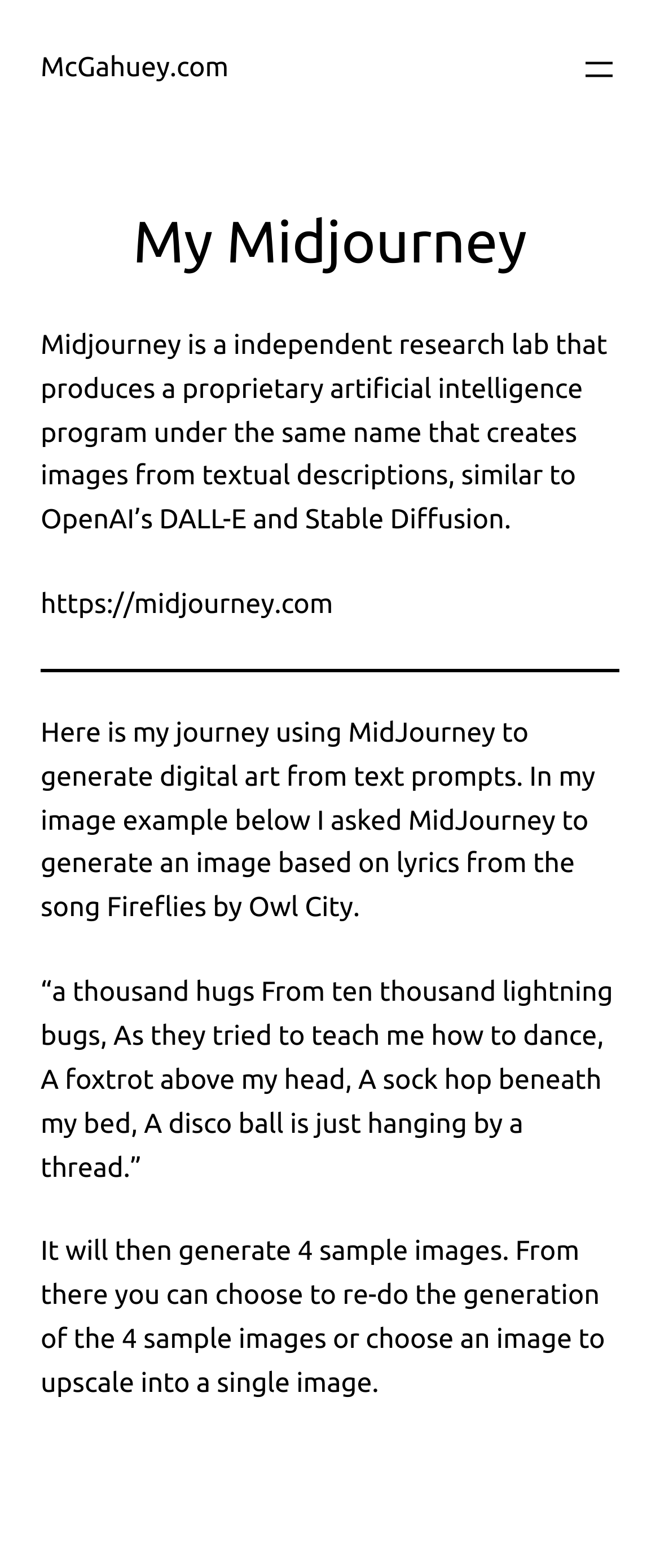What is the song lyrics about?
From the screenshot, provide a brief answer in one word or phrase.

Fireflies